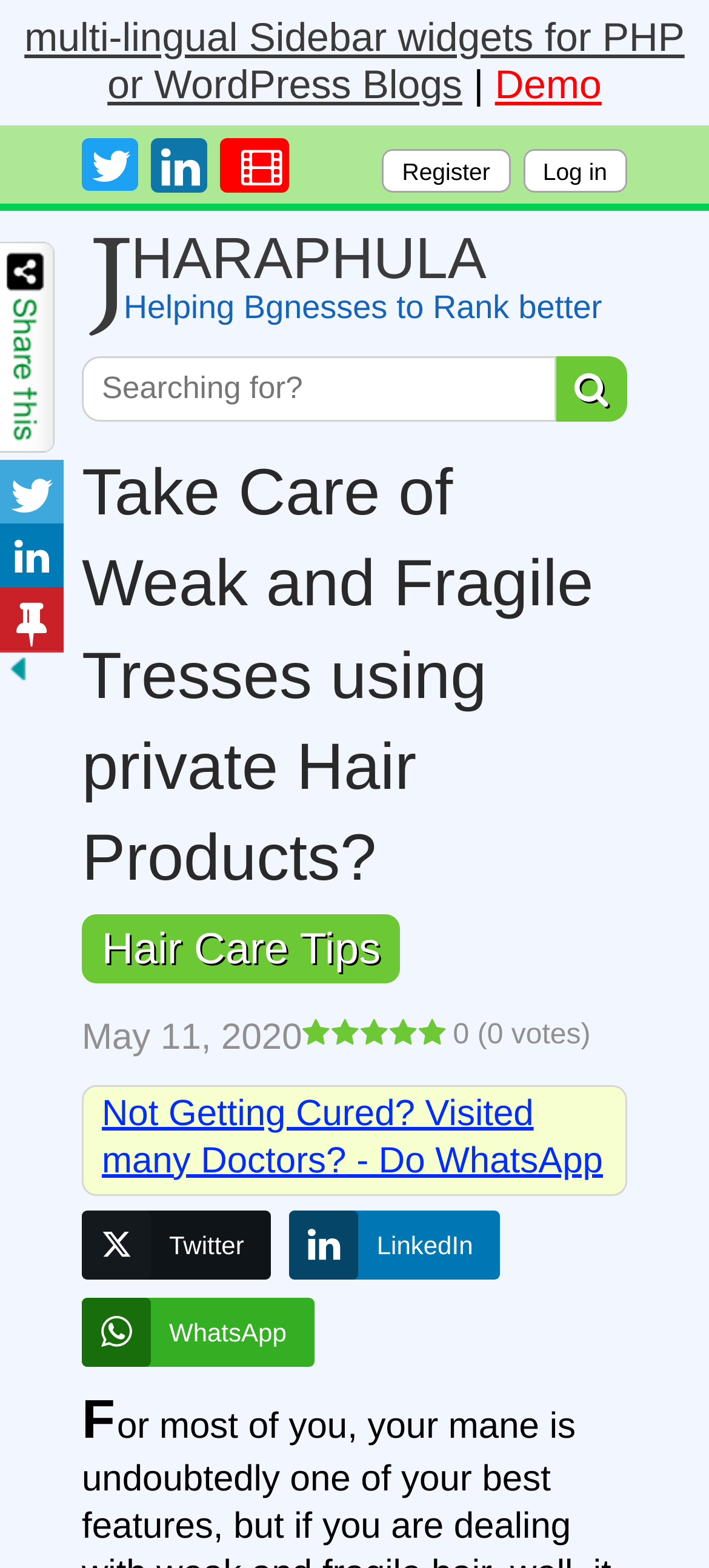Please identify the coordinates of the bounding box that should be clicked to fulfill this instruction: "read hair care tips".

[0.144, 0.59, 0.537, 0.621]